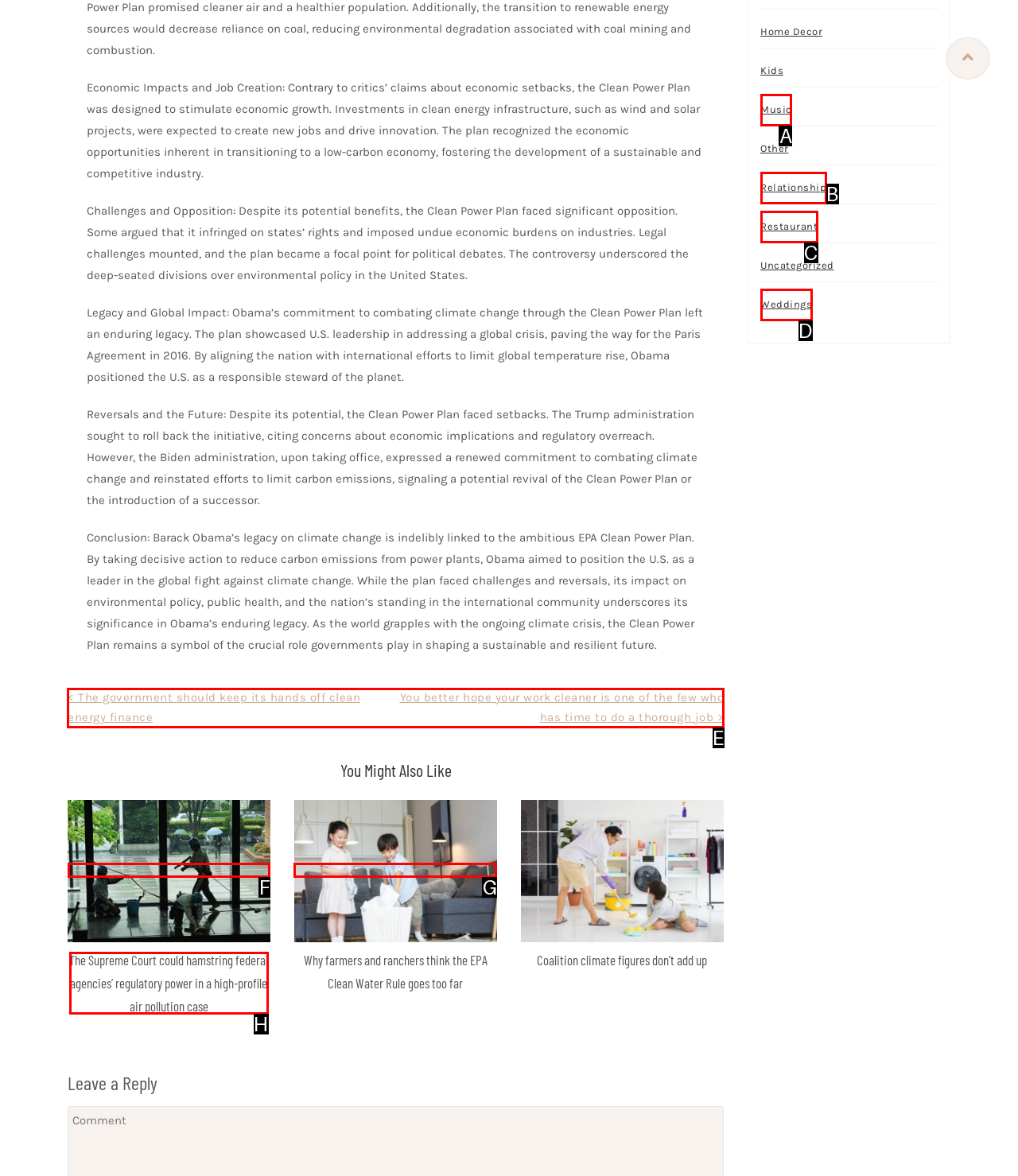Select the correct option from the given choices to perform this task: Click on the 'Posts' navigation. Provide the letter of that option.

E